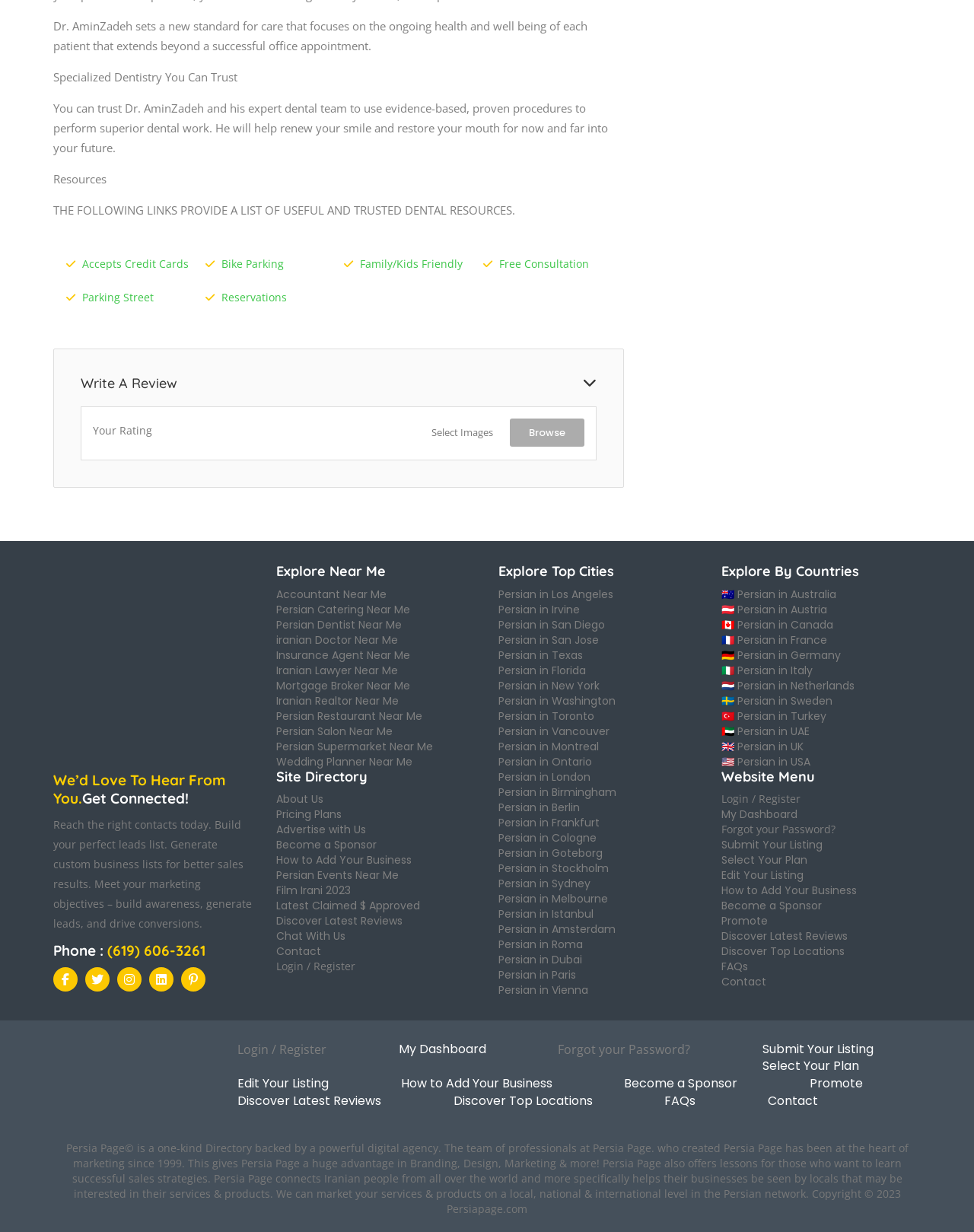Provide the bounding box coordinates of the HTML element described as: "Persian in Cologne". The bounding box coordinates should be four float numbers between 0 and 1, i.e., [left, top, right, bottom].

[0.512, 0.674, 0.612, 0.686]